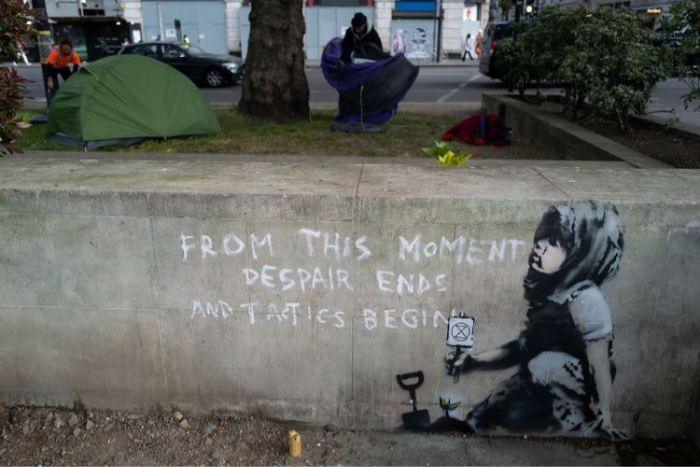What is the child holding in the mural?
Examine the image closely and answer the question with as much detail as possible.

According to the caption, the child in the mural is holding an Extinction Rebellion sign, which is a key element in the artwork's message about climate change and activism.